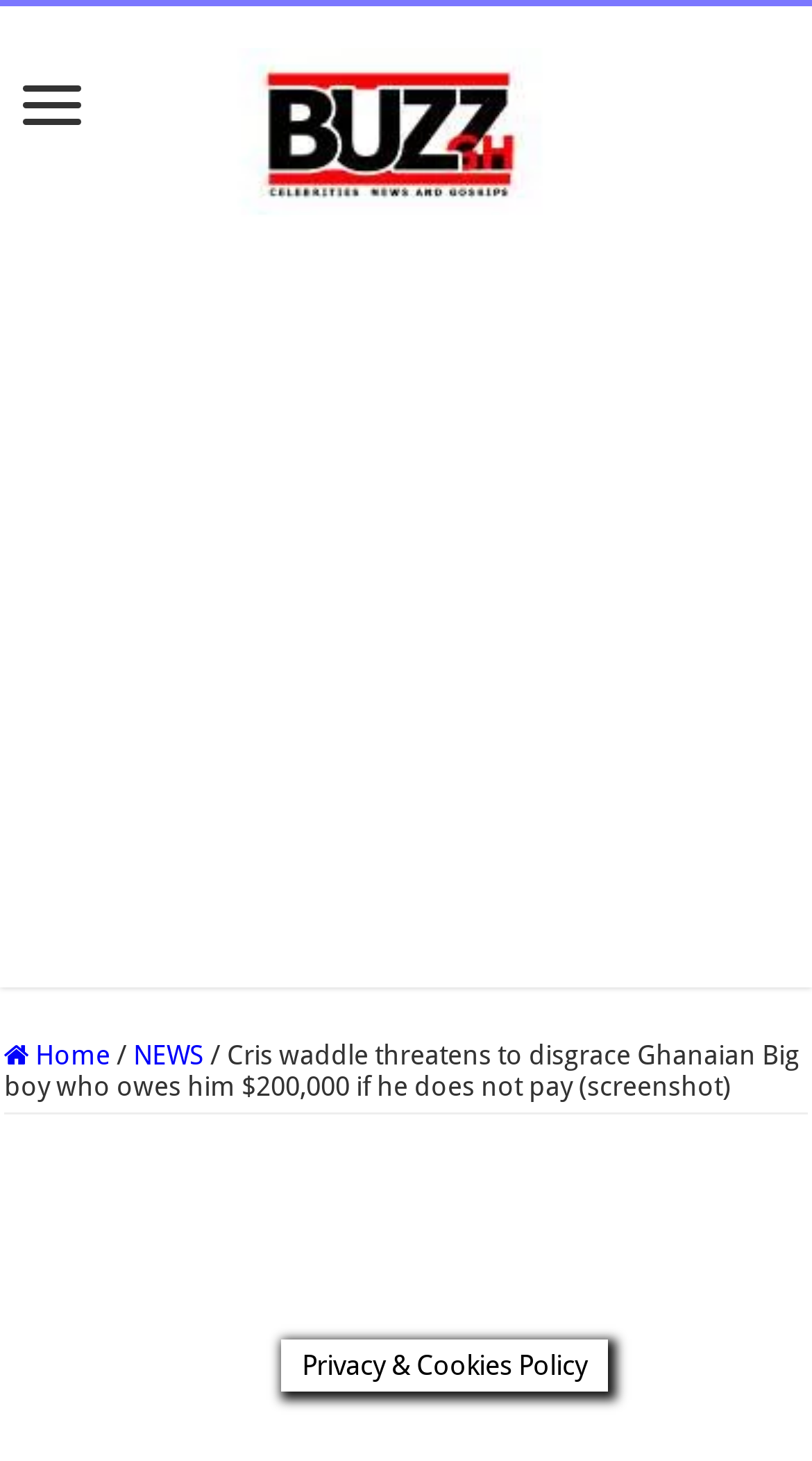Look at the image and answer the question in detail:
What is the topic of the current article?

I looked at the static text element with the longest text, which is 'Cris waddle threatens to disgrace Ghanaian Big boy who owes him $200,000 if he does not pay (screenshot)', and determined that the topic of the current article is Cris waddle.